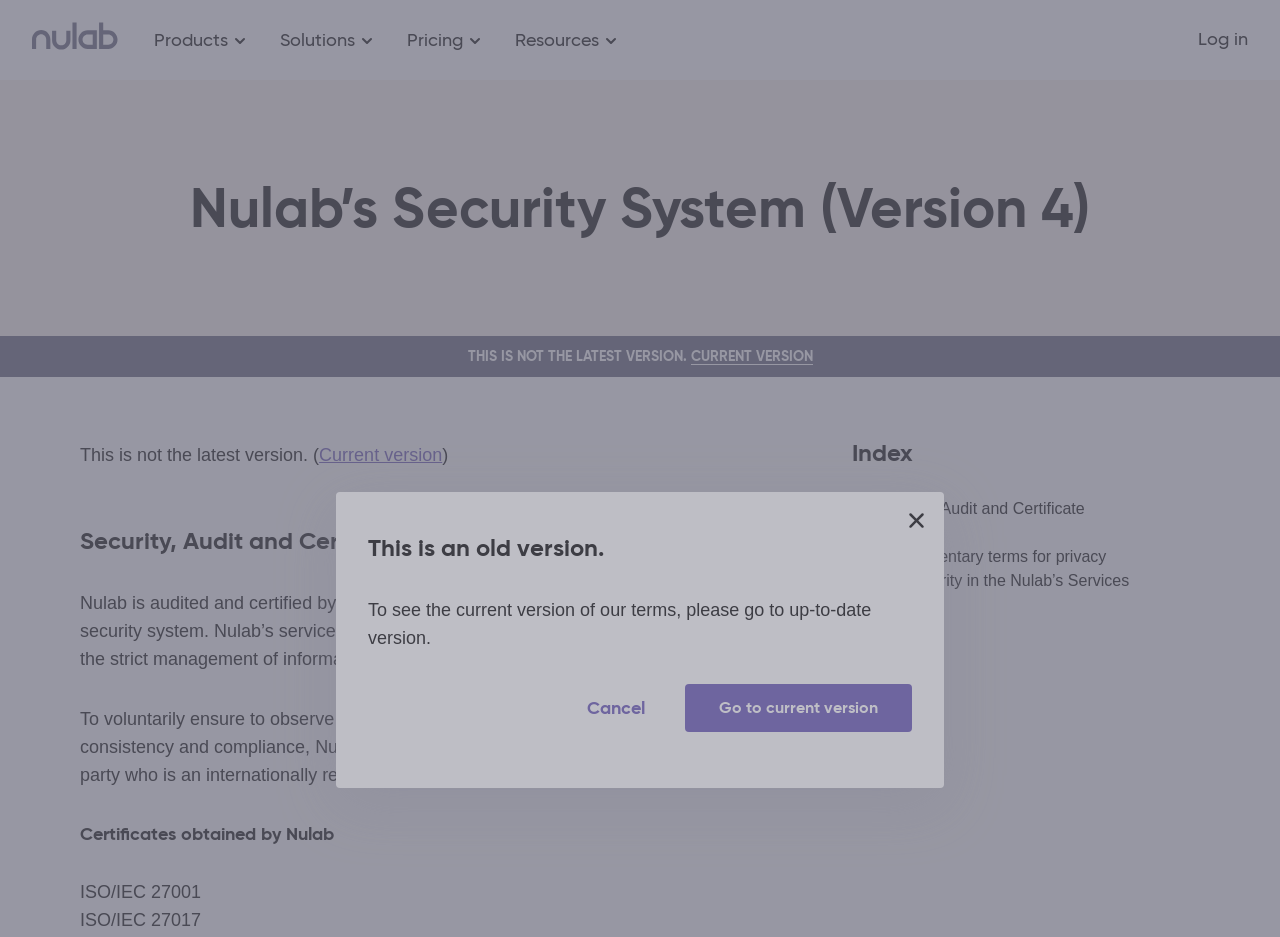Locate the bounding box of the UI element based on this description: "parent_node: Products". Provide four float numbers between 0 and 1 as [left, top, right, bottom].

[0.025, 0.02, 0.092, 0.063]